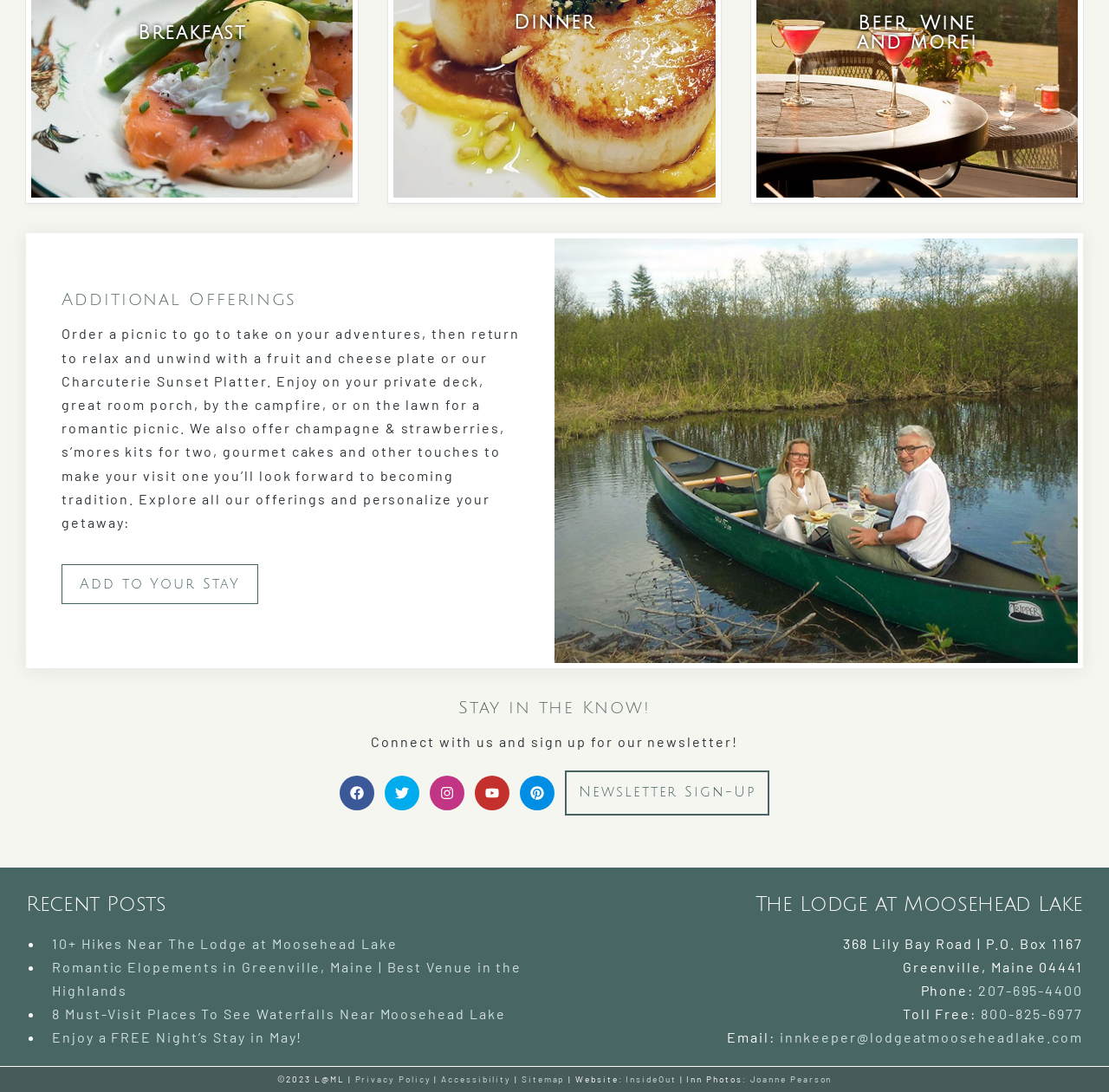Identify and provide the bounding box coordinates of the UI element described: "Accessibility". The coordinates should be formatted as [left, top, right, bottom], with each number being a float between 0 and 1.

[0.398, 0.984, 0.461, 0.993]